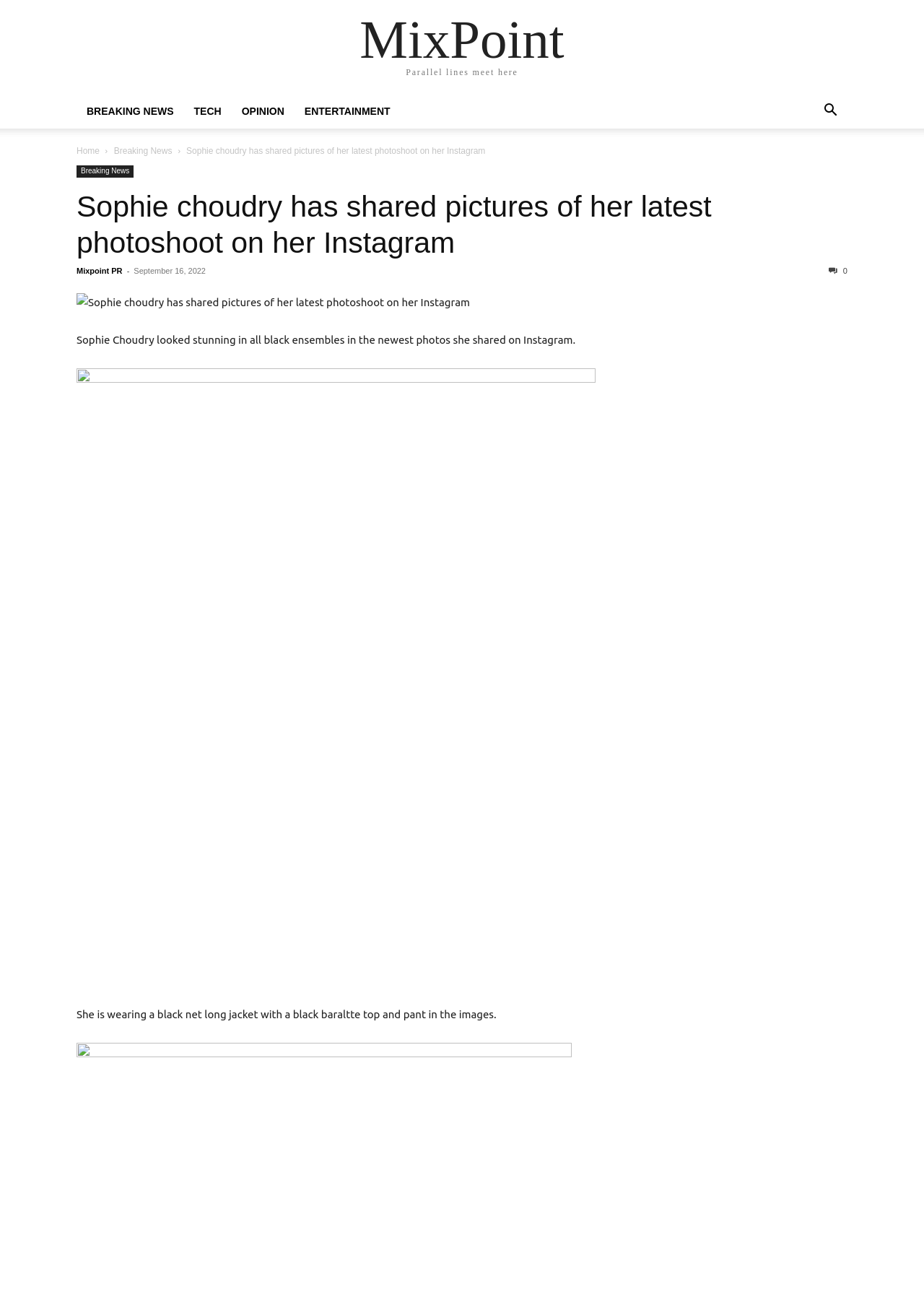Please identify the bounding box coordinates of the clickable region that I should interact with to perform the following instruction: "Search for something". The coordinates should be expressed as four float numbers between 0 and 1, i.e., [left, top, right, bottom].

[0.88, 0.082, 0.917, 0.091]